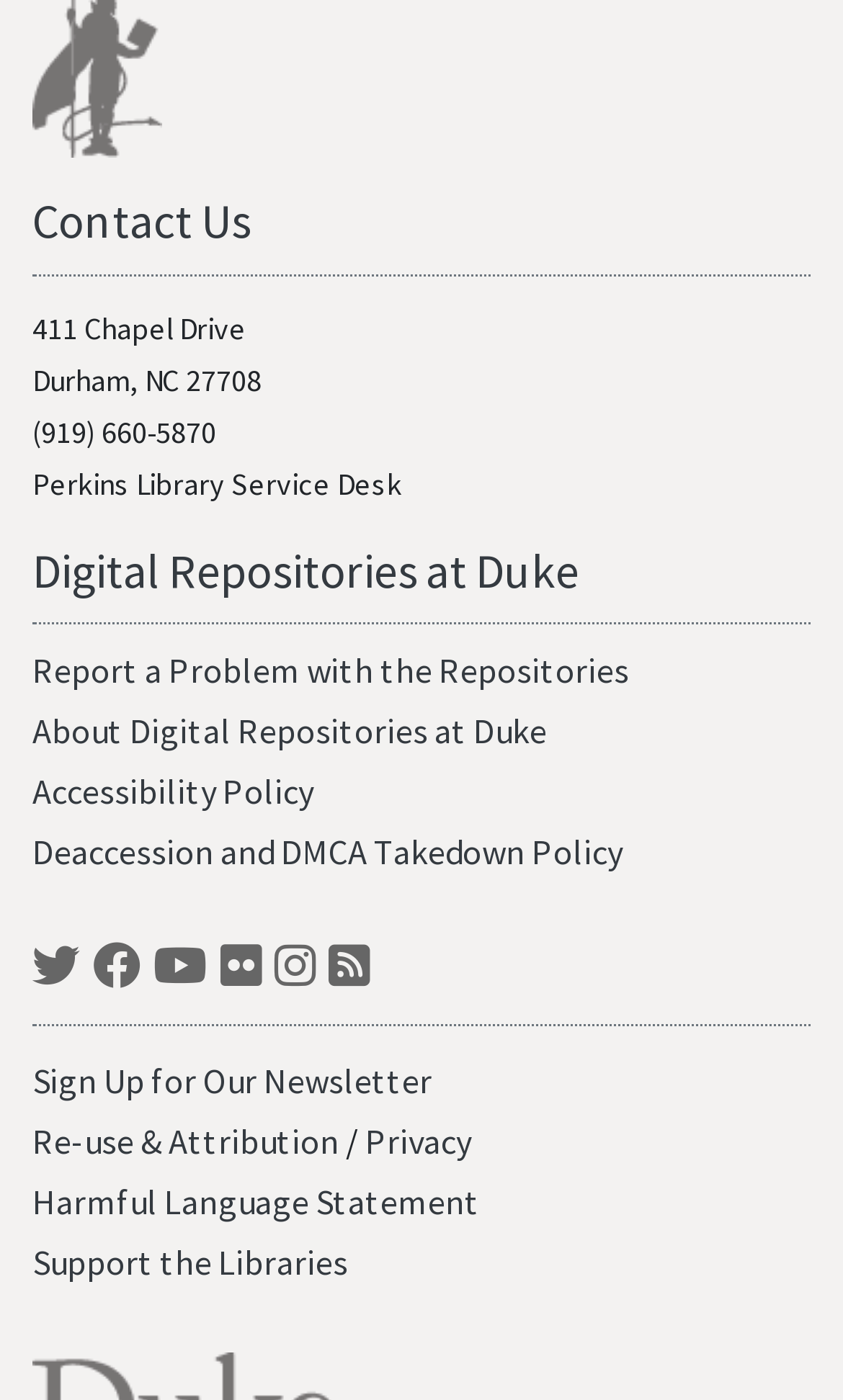Determine the bounding box coordinates for the region that must be clicked to execute the following instruction: "Sign Up for Our Newsletter".

[0.038, 0.756, 0.513, 0.787]